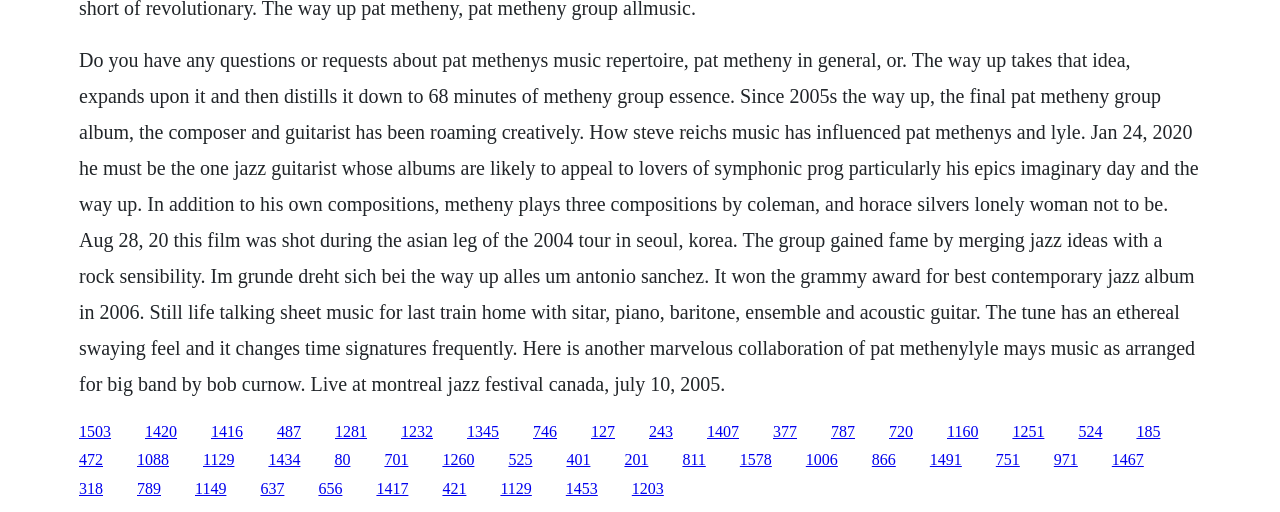Provide the bounding box coordinates for the area that should be clicked to complete the instruction: "Click on the link about Pat Metheny's music repertoire".

[0.062, 0.095, 0.936, 0.771]